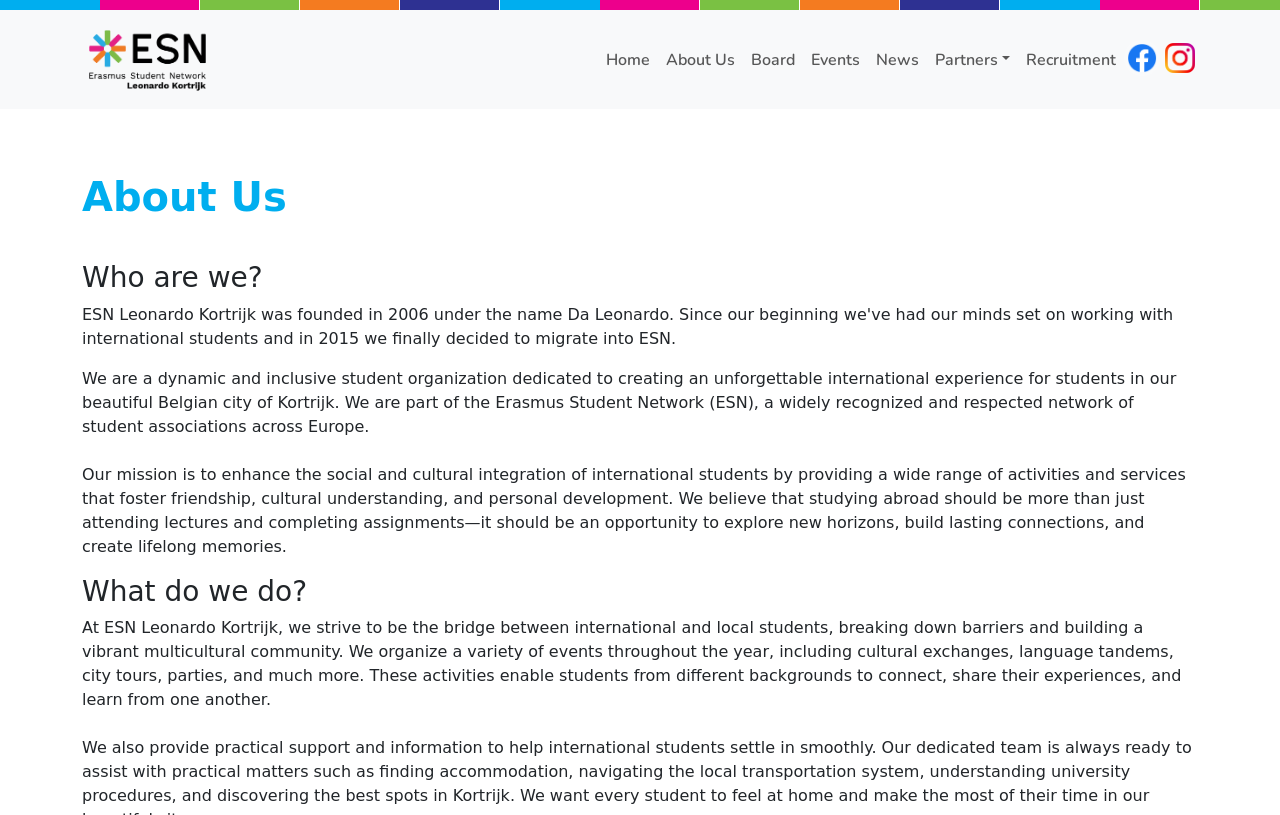Please identify the bounding box coordinates of the region to click in order to complete the given instruction: "Search for something". The coordinates should be four float numbers between 0 and 1, i.e., [left, top, right, bottom].

None